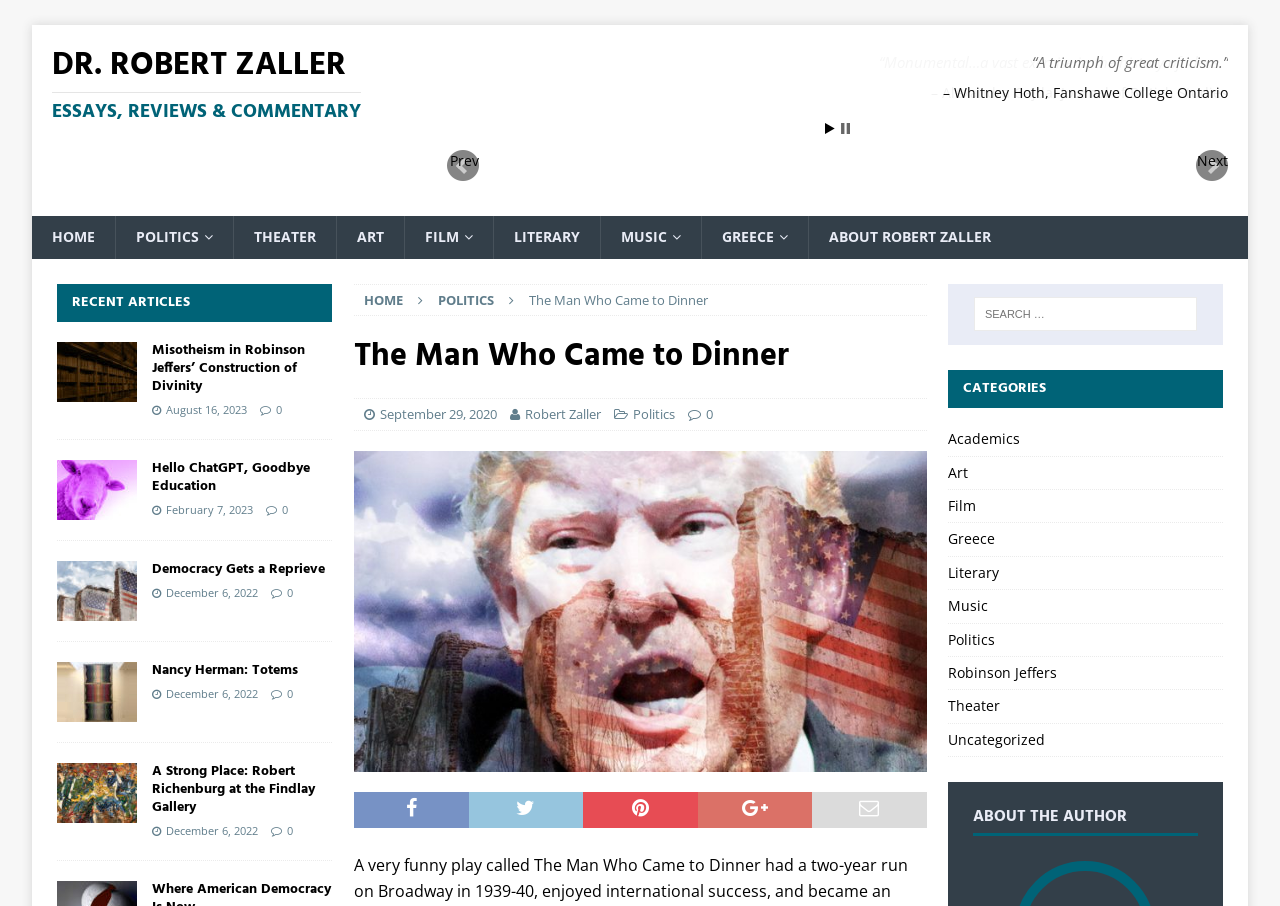Find the bounding box coordinates of the area to click in order to follow the instruction: "Click on the 'HOME' link".

[0.025, 0.239, 0.09, 0.285]